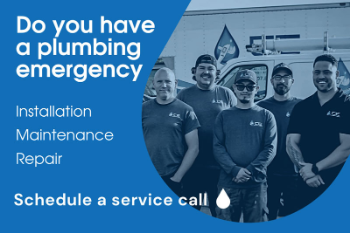Answer the following query with a single word or phrase:
What services are highlighted in the image?

Installation, Maintenance, Repair